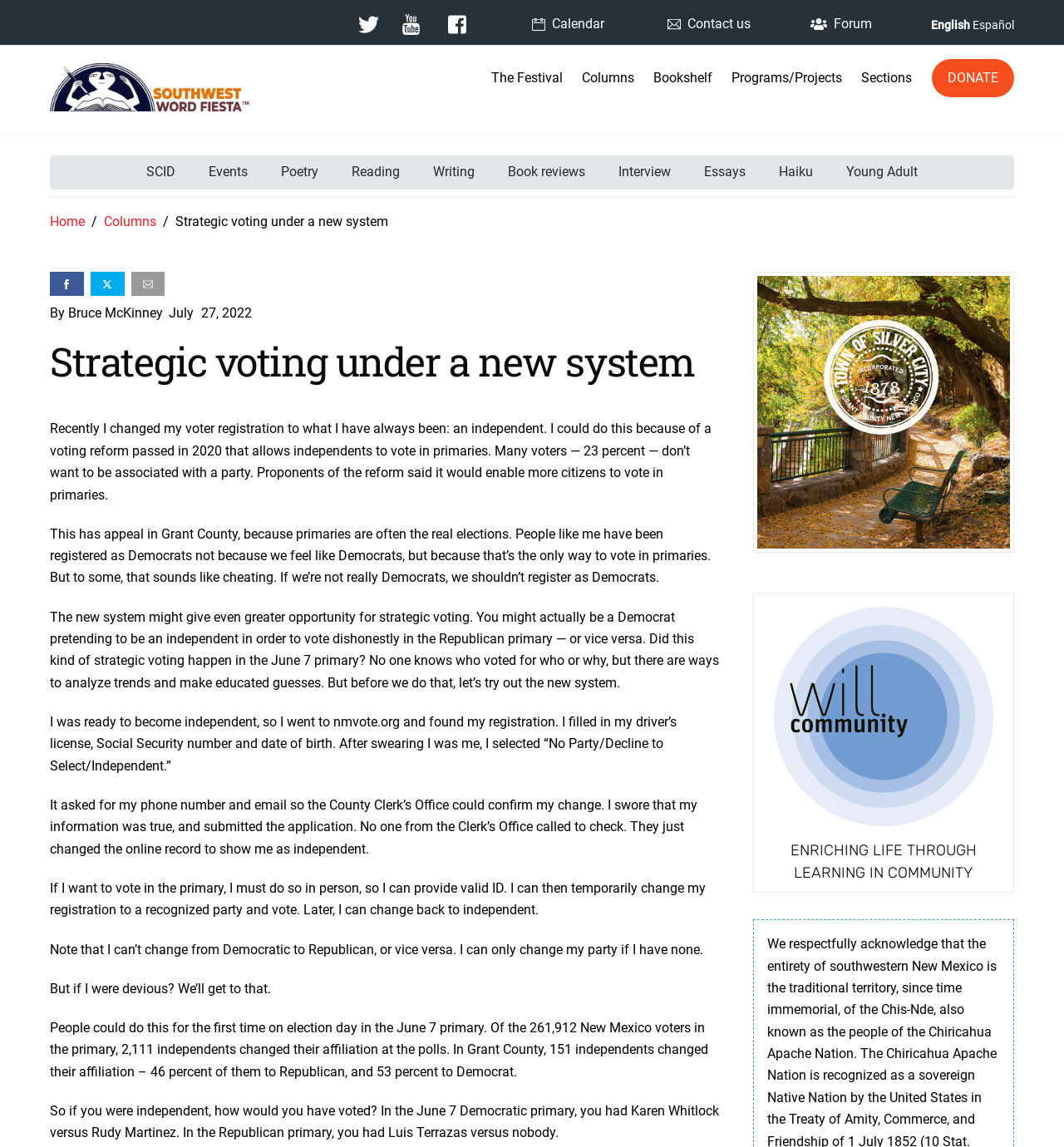What is the author's name of the article?
Use the image to answer the question with a single word or phrase.

Bruce McKinney